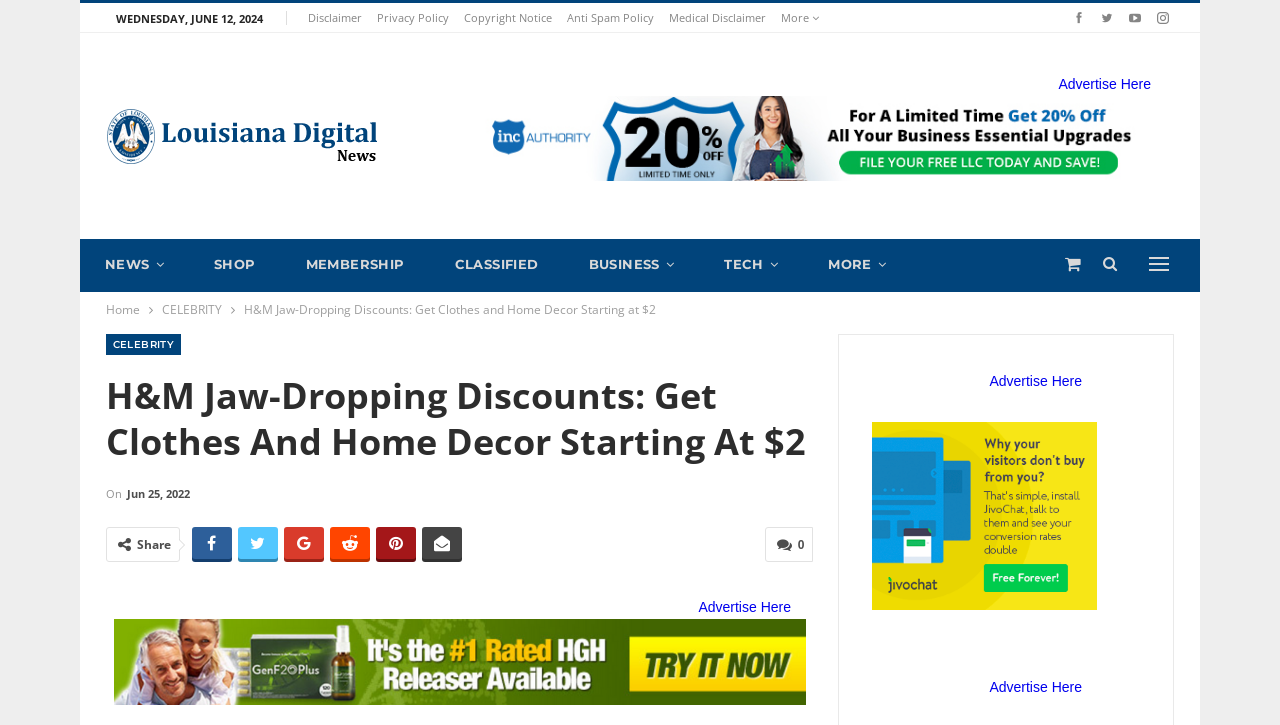Locate the bounding box coordinates of the element I should click to achieve the following instruction: "Share the article".

[0.107, 0.74, 0.133, 0.763]